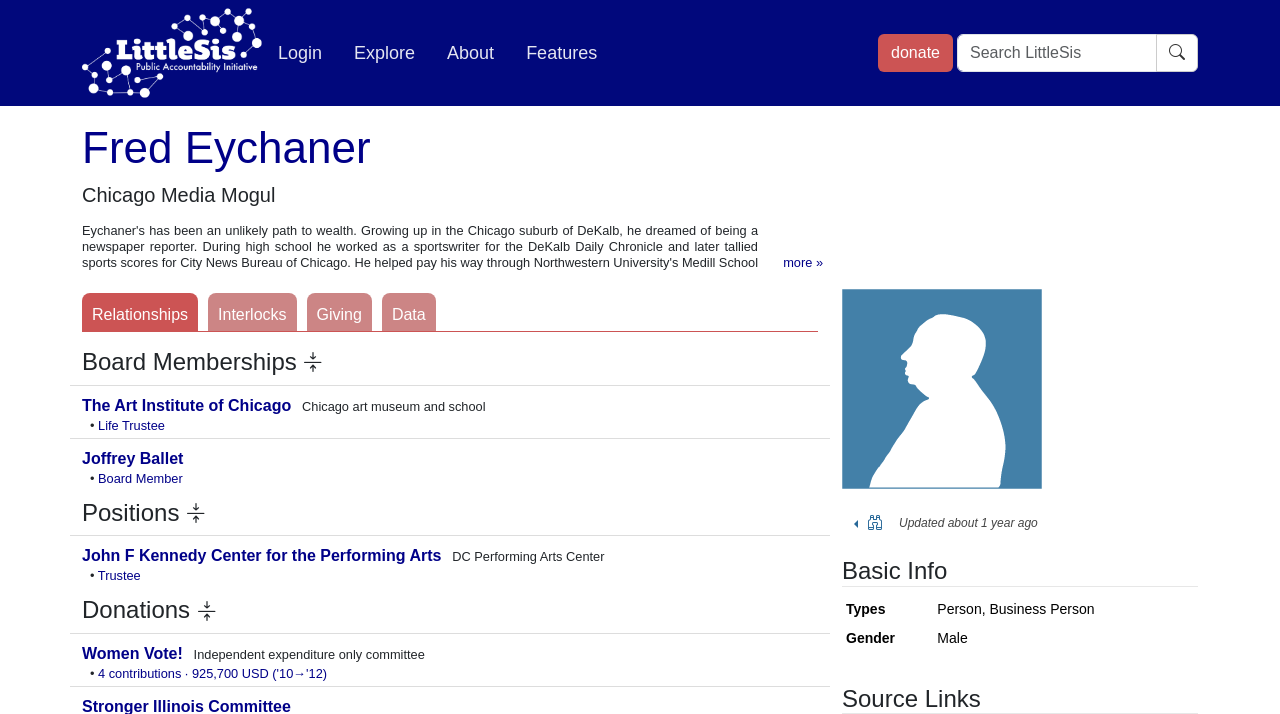Show the bounding box coordinates for the HTML element as described: "Continue".

None